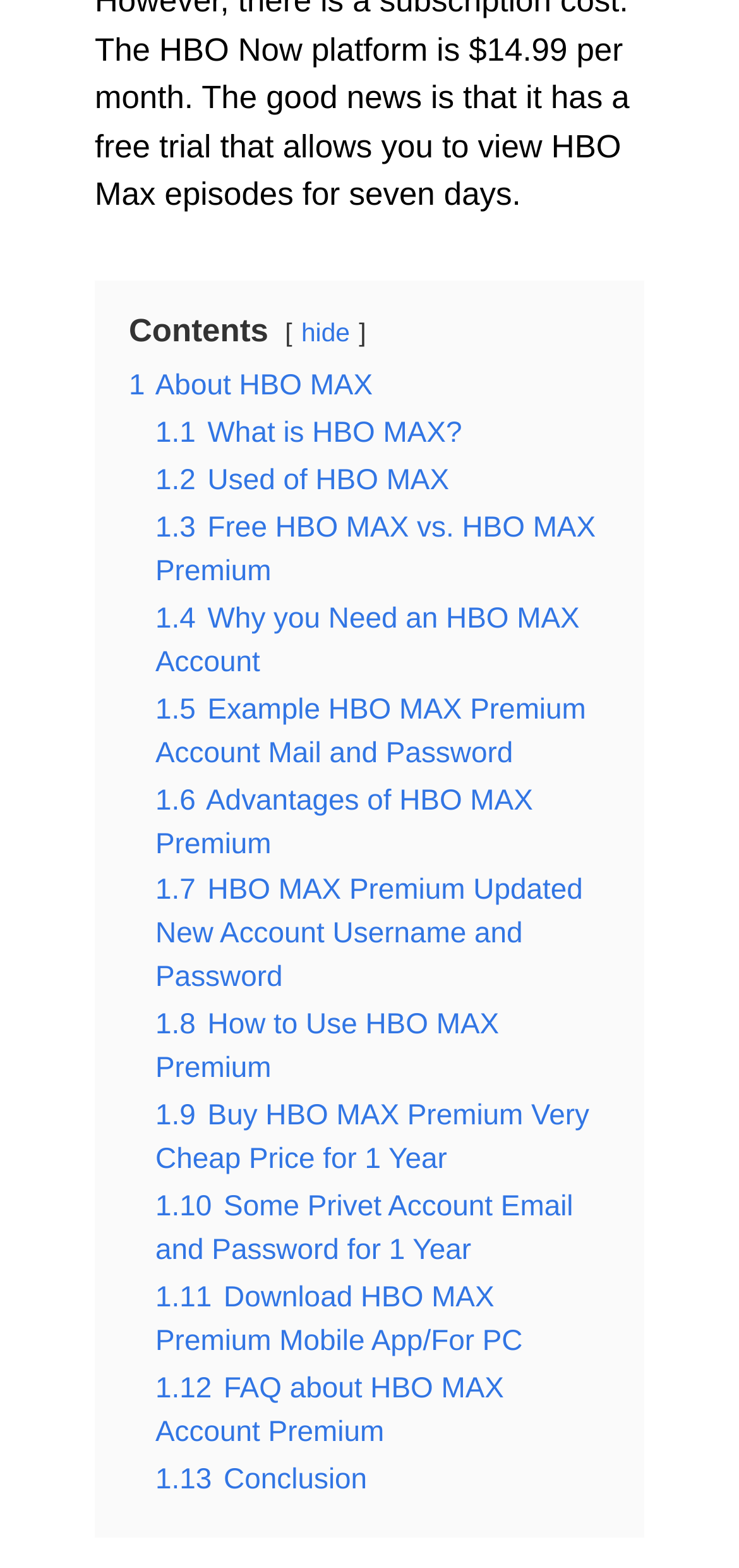Please locate the bounding box coordinates for the element that should be clicked to achieve the following instruction: "Go to 'Download HBO MAX Premium Mobile App/For PC'". Ensure the coordinates are given as four float numbers between 0 and 1, i.e., [left, top, right, bottom].

[0.21, 0.817, 0.707, 0.866]